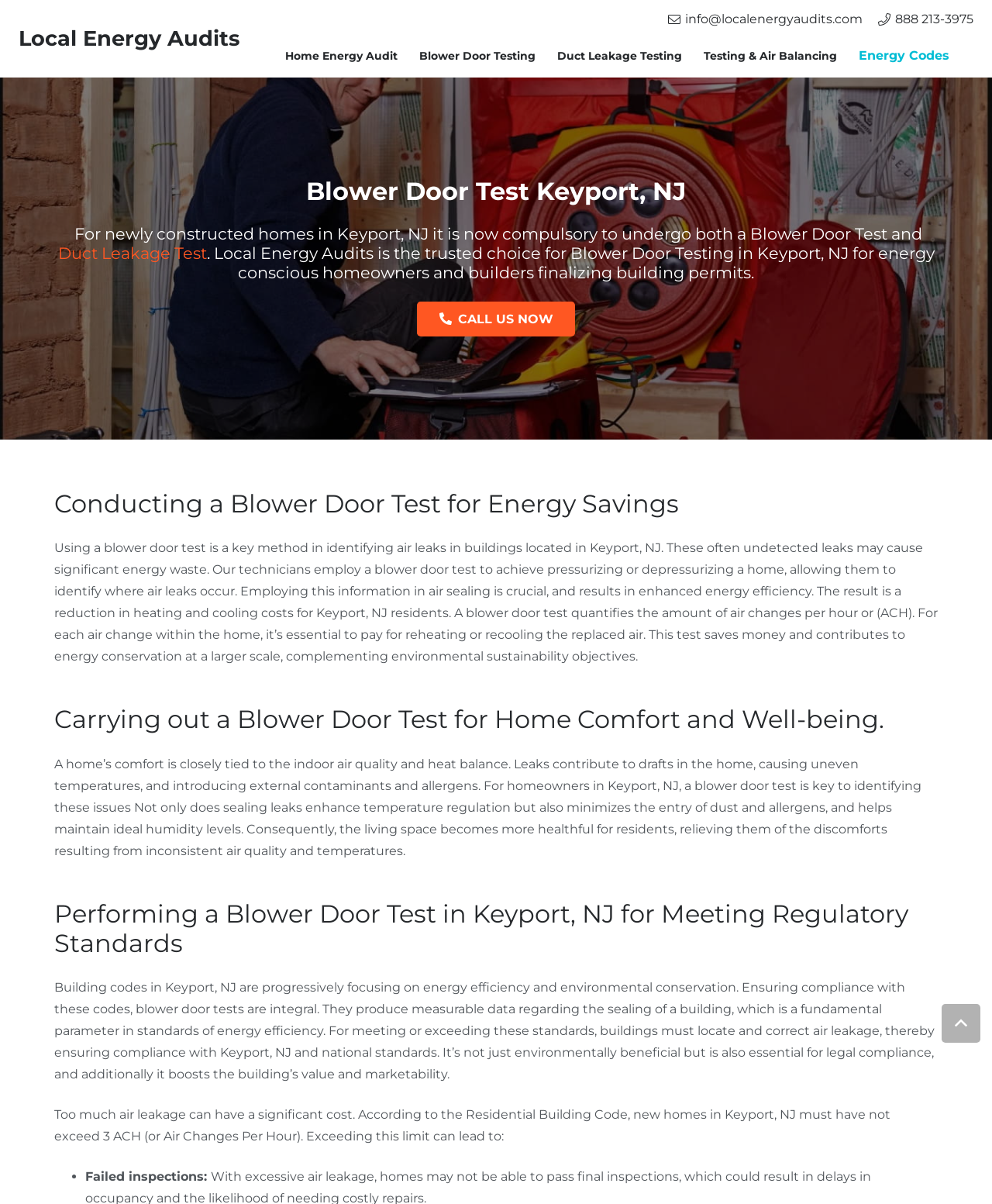What is the benefit of sealing air leaks?
Provide a short answer using one word or a brief phrase based on the image.

Enhanced energy efficiency